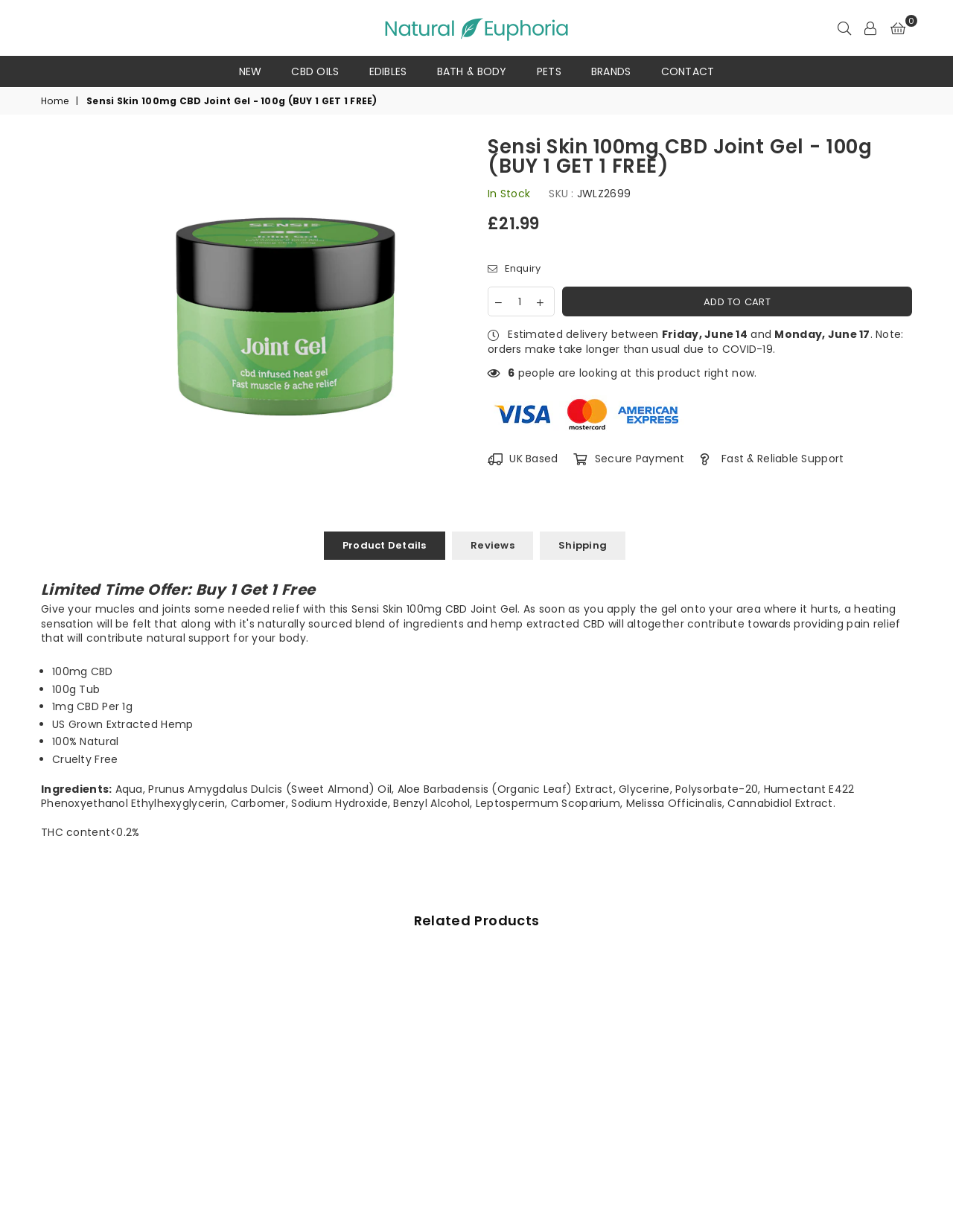Create an elaborate caption that covers all aspects of the webpage.

This webpage is about a product called Sensi Skin 100mg CBD Joint Gel, which is currently on sale with a "Buy 1 Get 1 Free" offer. At the top of the page, there is a navigation menu with links to different categories such as "CBD OILS", "EDIBLES", "BATH & BODY", and "PETS". Below the navigation menu, there is a breadcrumb trail showing the current page's location.

The main content of the page is divided into two sections. On the left side, there is a product image and a list of product details, including the product name, price, and estimated delivery time. There is also a "ADD TO CART" button and a quantity selector.

On the right side, there is a section highlighting the product's features, including "100mg CBD", "100g Tub", "1mg CBD Per 1g", "US Grown Extracted Hemp", "100% Natural", and "Cruelty Free". Below this section, there is a list of ingredients and a note about the THC content.

Further down the page, there is a section titled "Related Products" with a list of products that are similar to the current one. At the bottom of the page, there are navigation buttons to move to the previous or next product.

Throughout the page, there are also various links and buttons, such as a link to "Product Details", "Reviews", and "Shipping", as well as a "Contact" link at the top of the page.